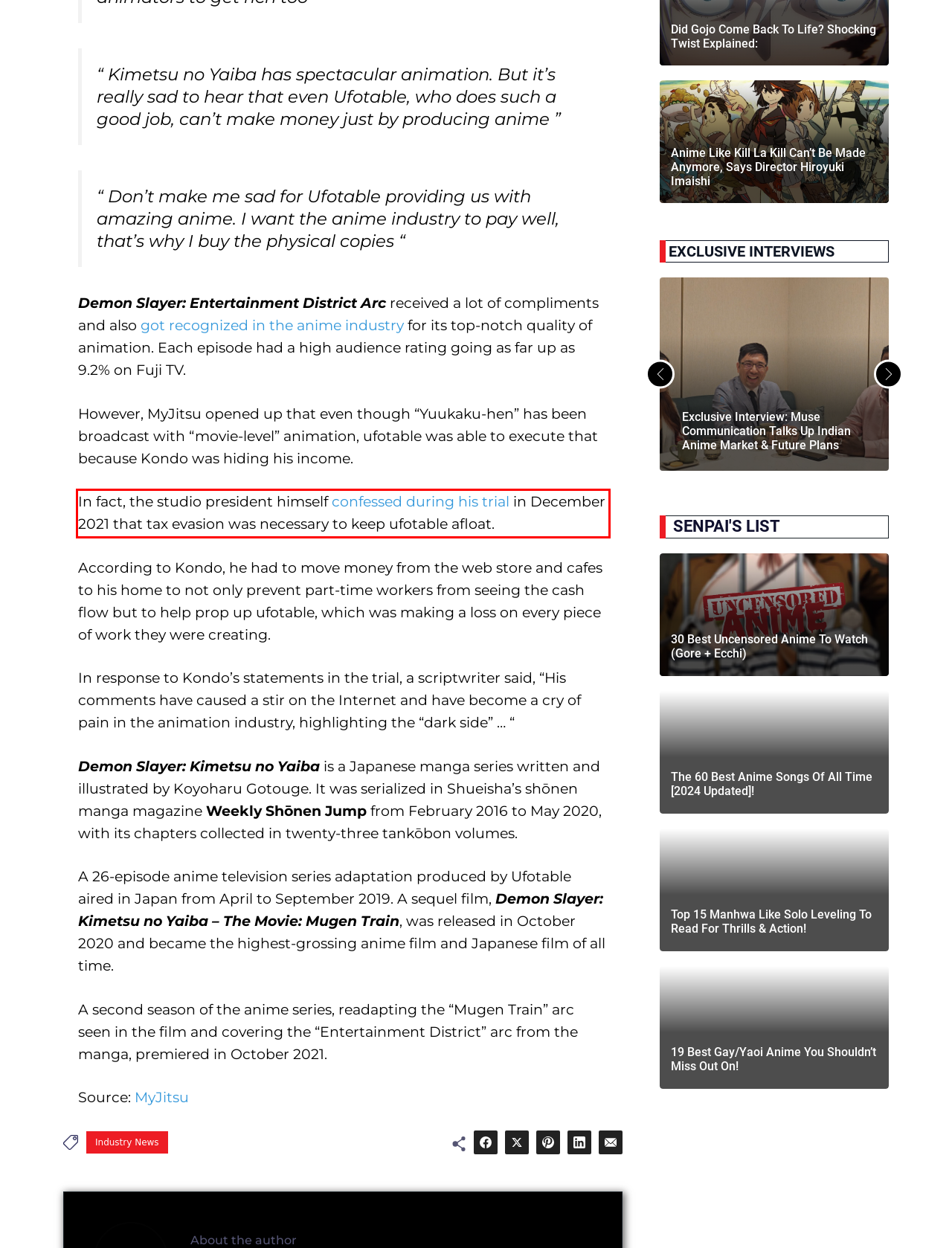You are given a screenshot showing a webpage with a red bounding box. Perform OCR to capture the text within the red bounding box.

In fact, the studio president himself confessed during his trial in December 2021 that tax evasion was necessary to keep ufotable afloat.